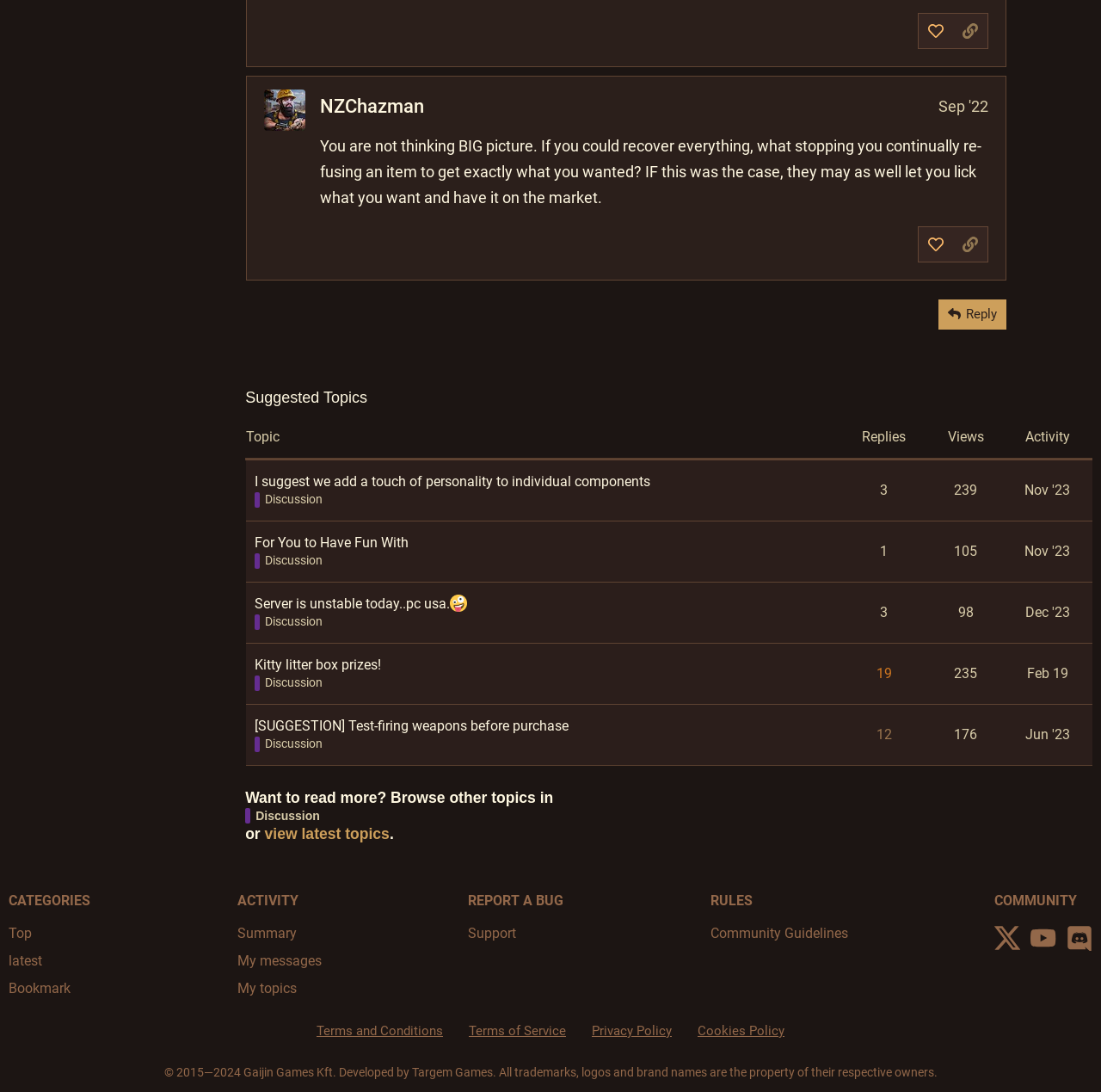Given the element description, predict the bounding box coordinates in the format (top-left x, top-left y, bottom-right x, bottom-right y). Make sure all values are between 0 and 1. Here is the element description: Summary

[0.215, 0.847, 0.292, 0.862]